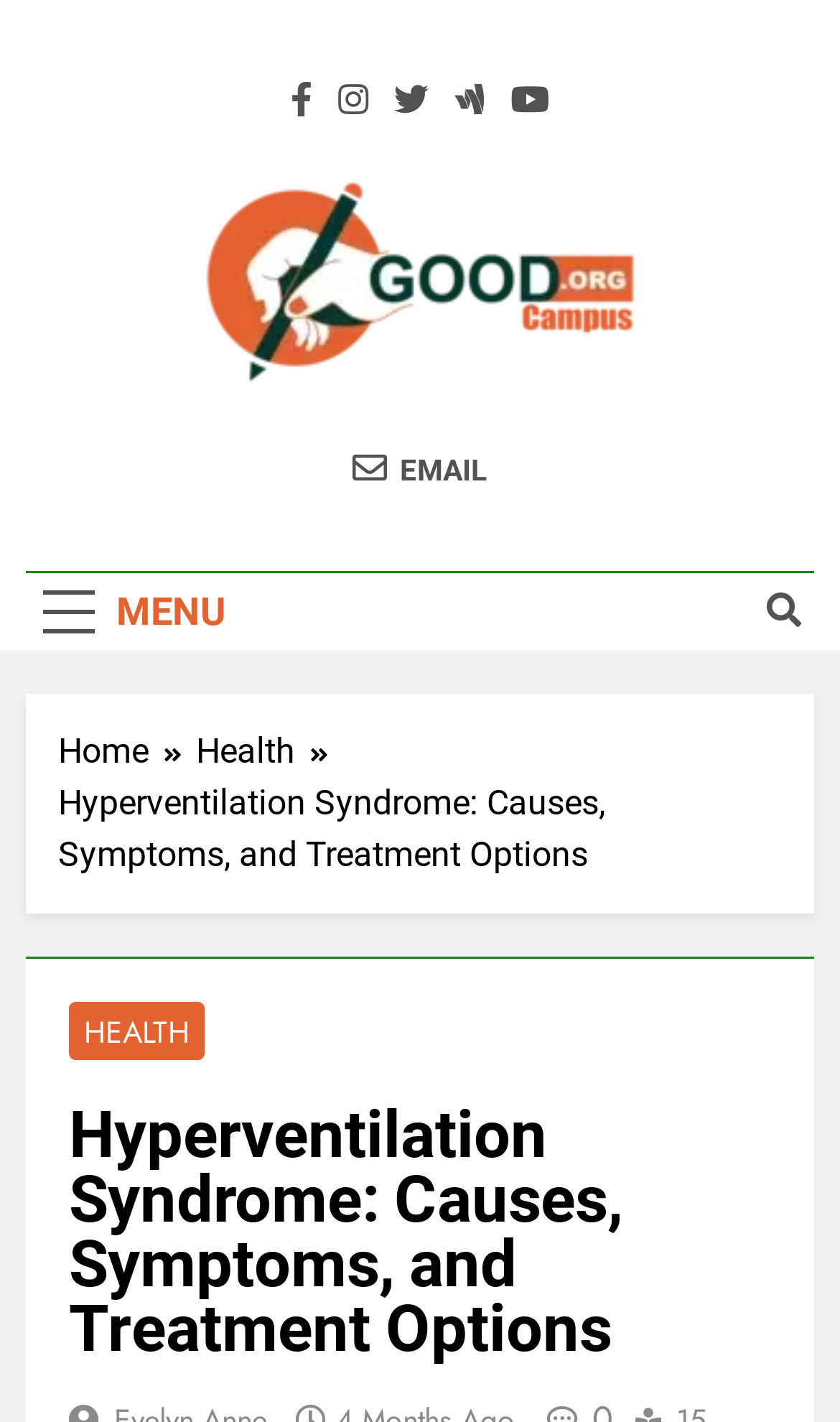How many links are available in the breadcrumbs section?
Answer the question with a detailed and thorough explanation.

I counted the number of links available in the breadcrumbs section, which are 'Home' and 'Health'.